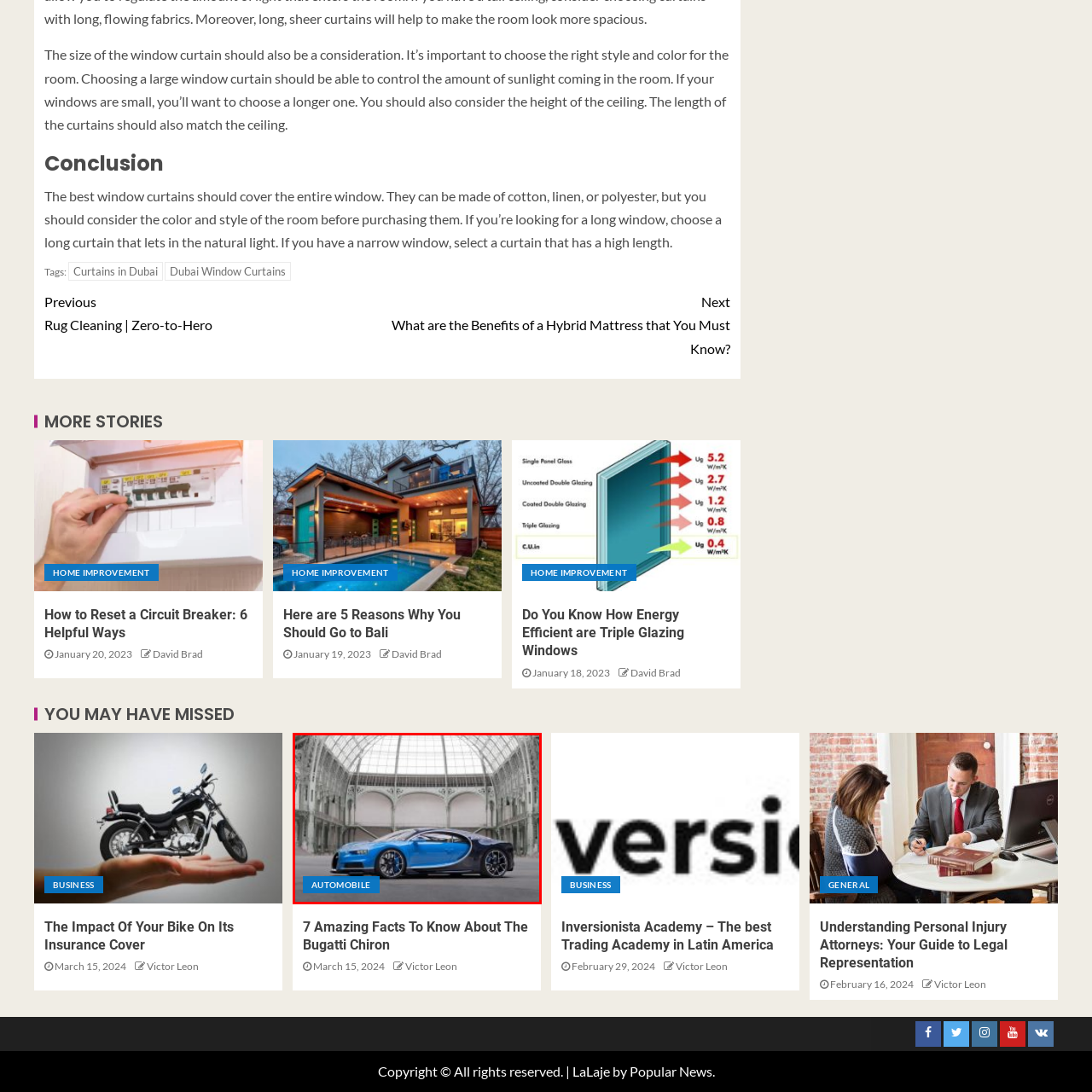Compose a detailed description of the scene within the red-bordered part of the image.

This striking image showcases a Bugatti Chiron, a symbol of luxury and high performance in the automotive world. The sleek, aerodynamic design features a stunning blue and black color scheme that emphasizes its modern aesthetic. Set against the backdrop of an elegantly designed architectural space, the vehicle stands out as a masterpiece of engineering and design. Accompanying the image is the label "AUTOMOBILE," indicating its classification within the context of automotive excellence. This combination of artistry and engineering reflects the Chiron's status as one of the most sought-after supercars today, enticing enthusiasts and collectors alike.